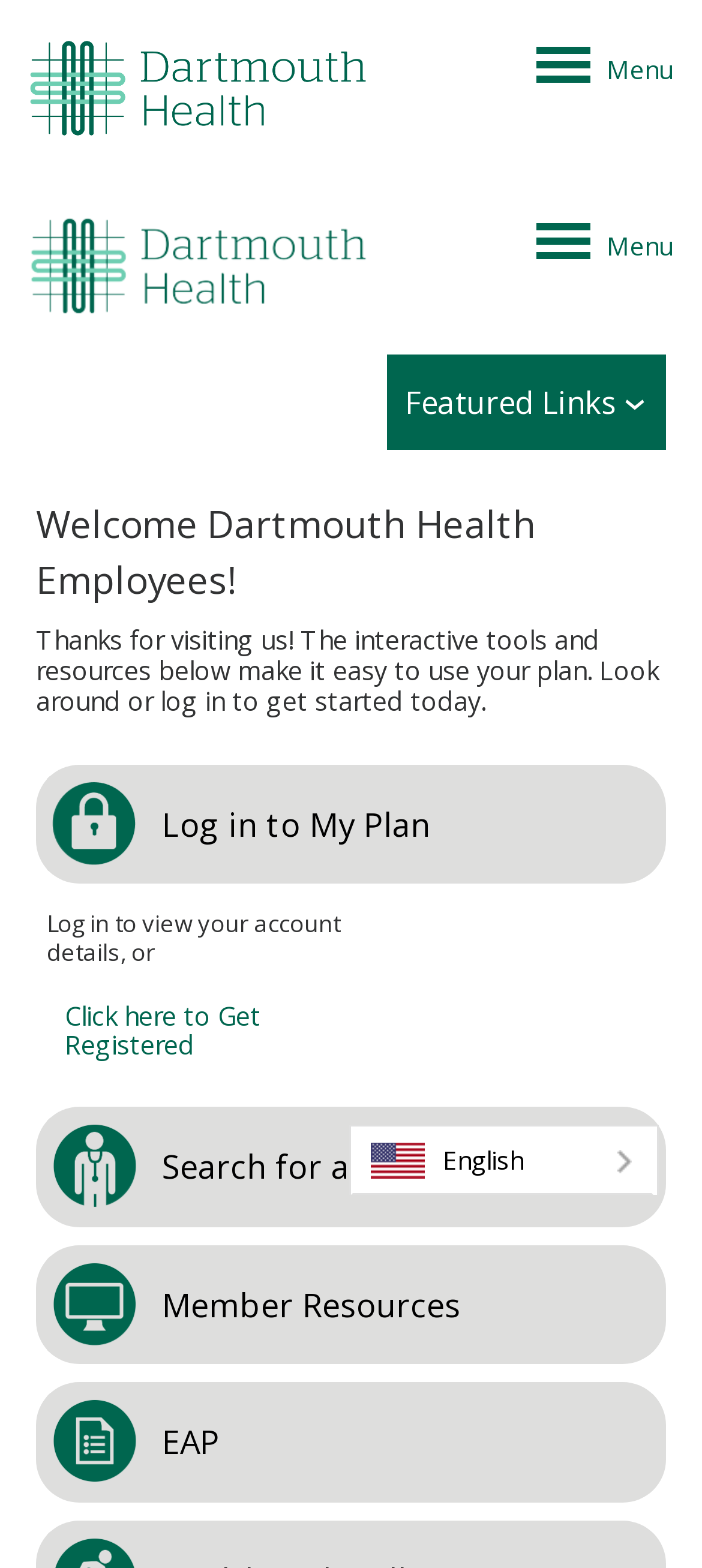Using the given element description, provide the bounding box coordinates (top-left x, top-left y, bottom-right x, bottom-right y) for the corresponding UI element in the screenshot: Member Resources

[0.051, 0.794, 0.949, 0.87]